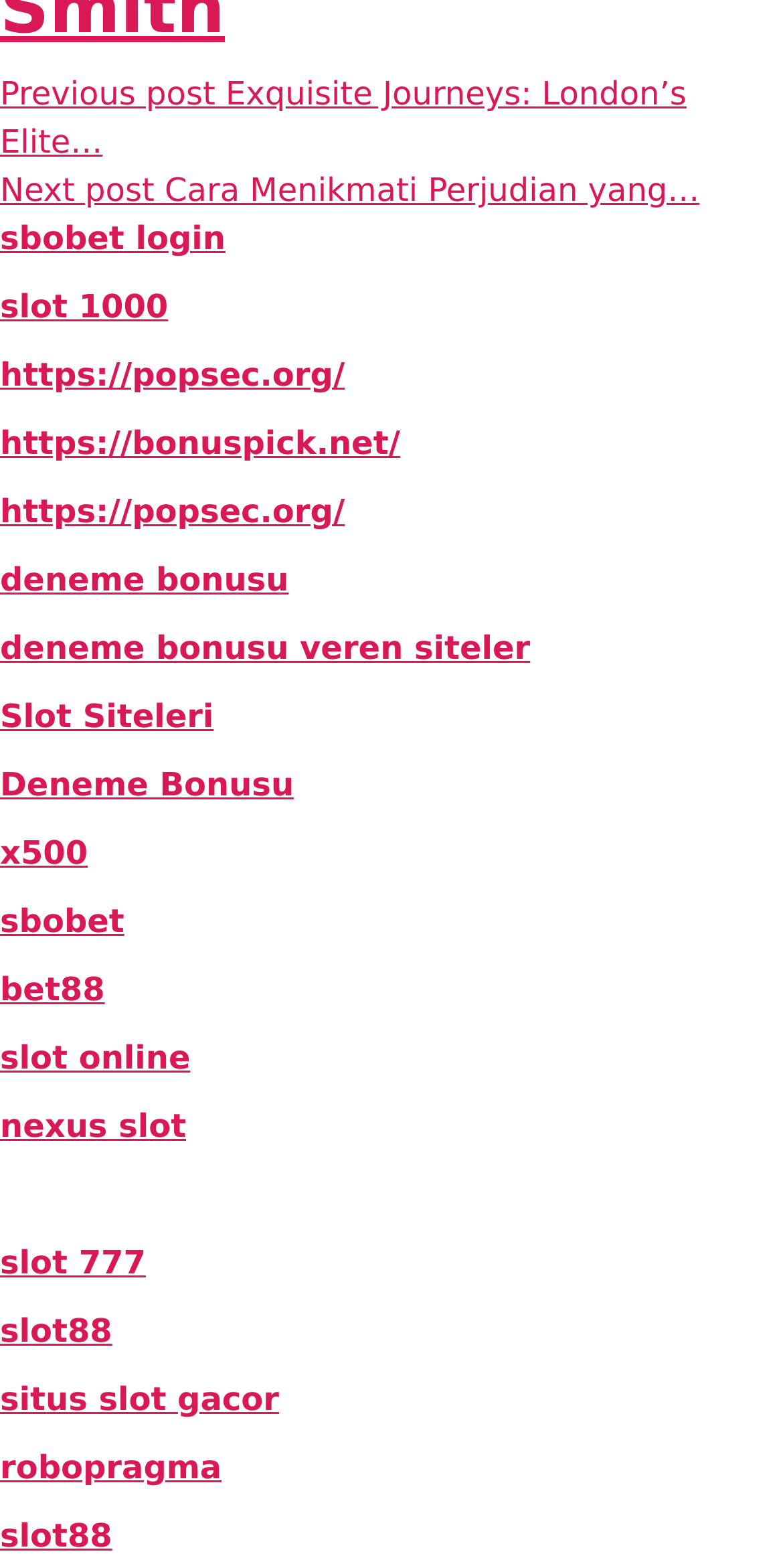Please give a short response to the question using one word or a phrase:
How many links have 'slot' in their text?

5